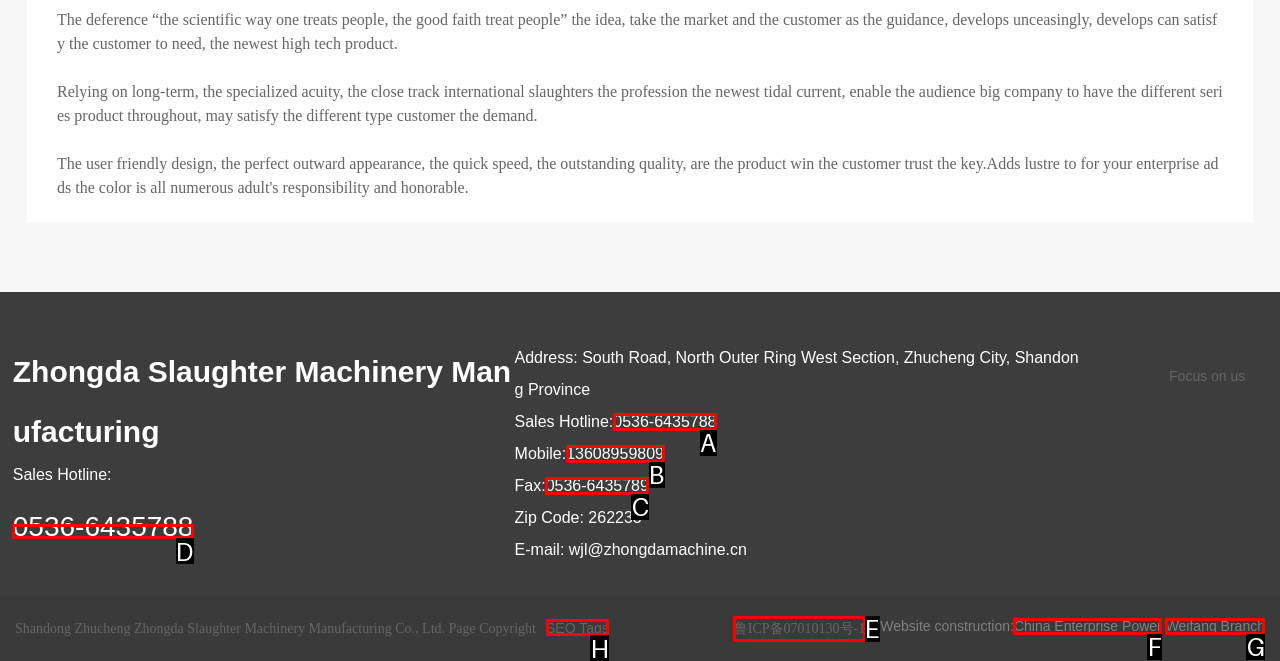Match the HTML element to the given description: SEO Tags
Indicate the option by its letter.

H